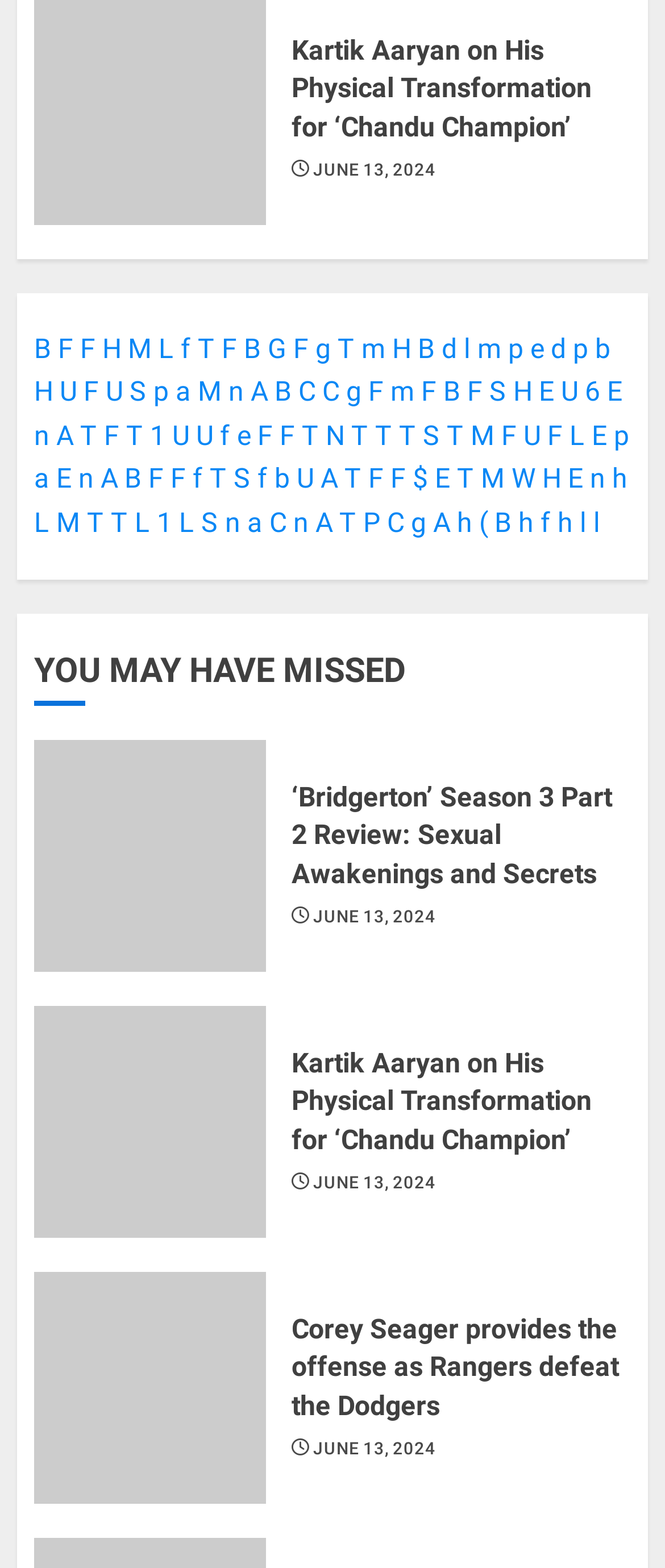Locate the bounding box of the user interface element based on this description: "(".

[0.721, 0.323, 0.733, 0.344]